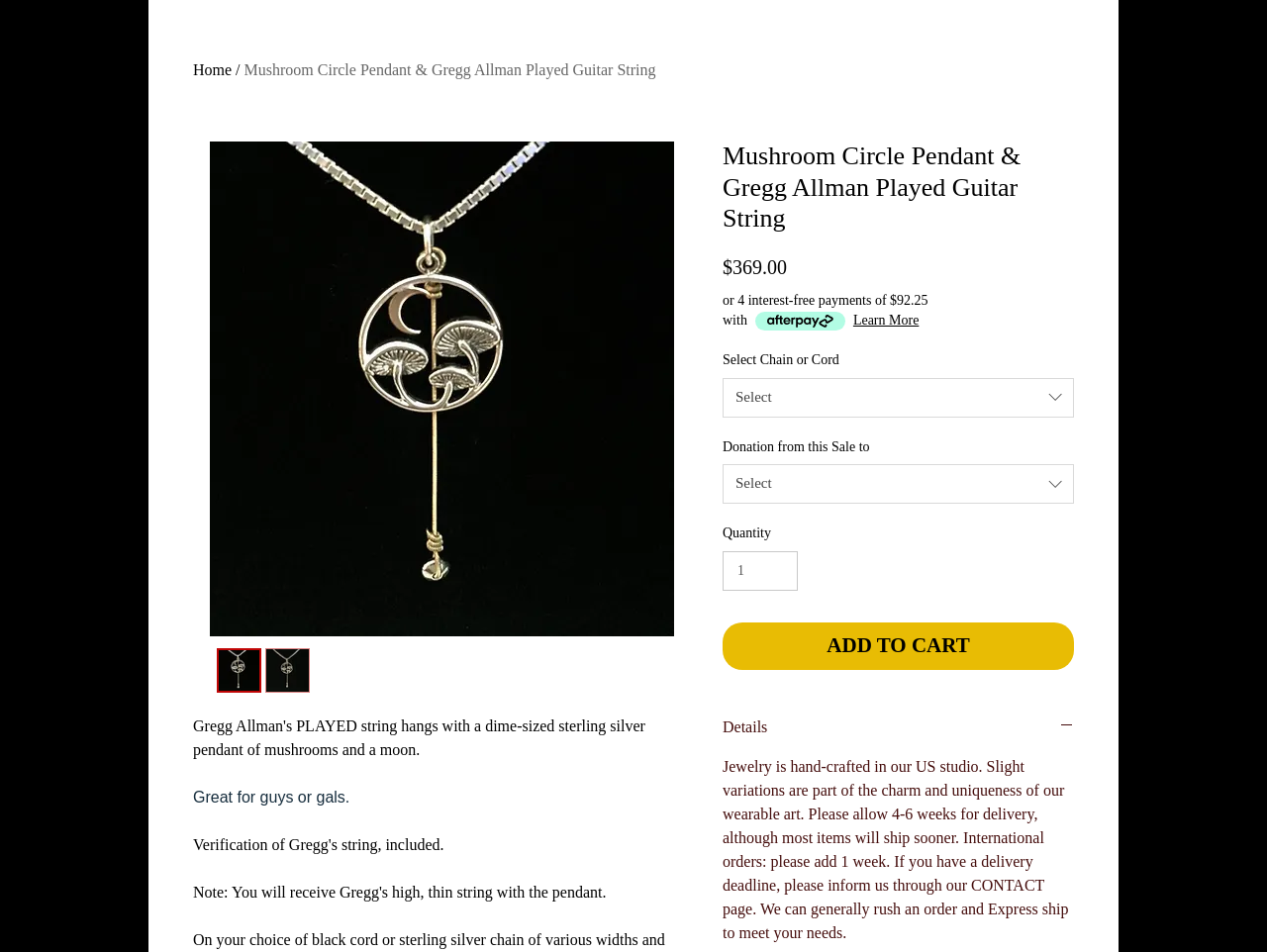Deliver a detailed narrative of the webpage's visual and textual elements.

This webpage is an e-commerce page selling a specific type of jewelry, namely a Mushroom Circle Pendant made with Gregg Allman's played guitar strings, with a focus on charity. 

At the top of the page, there is a navigation menu with a "Home" link. Below the navigation menu, there is a prominent image of the Mushroom Circle Pendant, accompanied by a button to view a thumbnail of the product. 

To the right of the image, there is a product description section, which includes the product name, a brief description, and the price of $369.00. Below the price, there is an option to pay in four interest-free installments of $92.25, with a payment method logo displayed. 

Further down, there are options to select a chain or cord, and to choose a charity to donate to from the sale of this product. A quantity selector and an "ADD TO CART" button are also present. 

Additionally, there is a "Details" button that expands to reveal more information about the product, including a heading and an image. 

At the bottom of the page, there is a section of text describing the production and shipping process of the jewelry, including a note about international orders and the possibility of rush shipping.